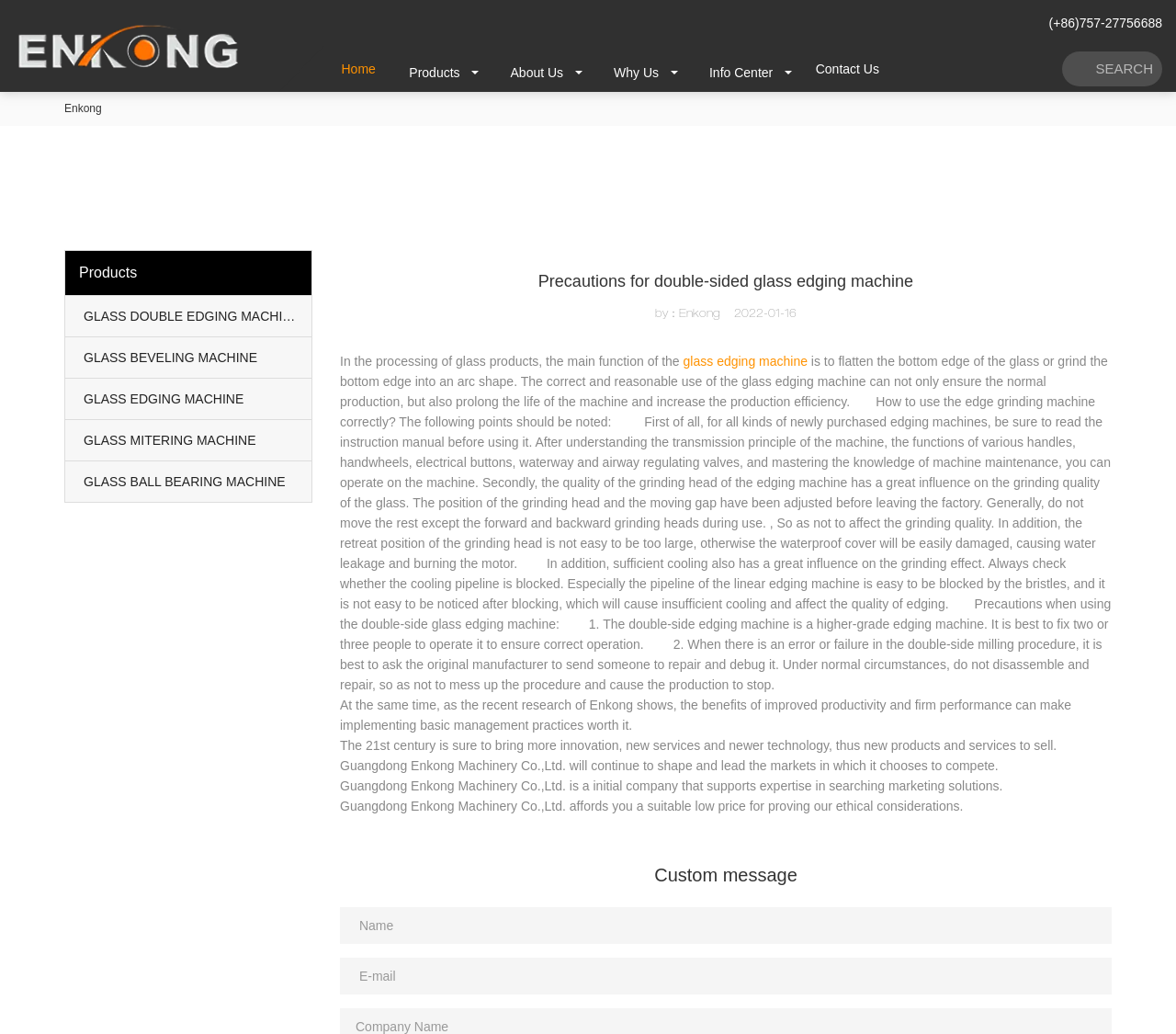What is the purpose of reading the instruction manual before using the edging machine?
Utilize the information in the image to give a detailed answer to the question.

The webpage recommends reading the instruction manual before using the edging machine to understand the transmission principle of the machine, the functions of various handles, handwheels, electrical buttons, waterway and airway regulating valves, and to master the knowledge of machine maintenance.